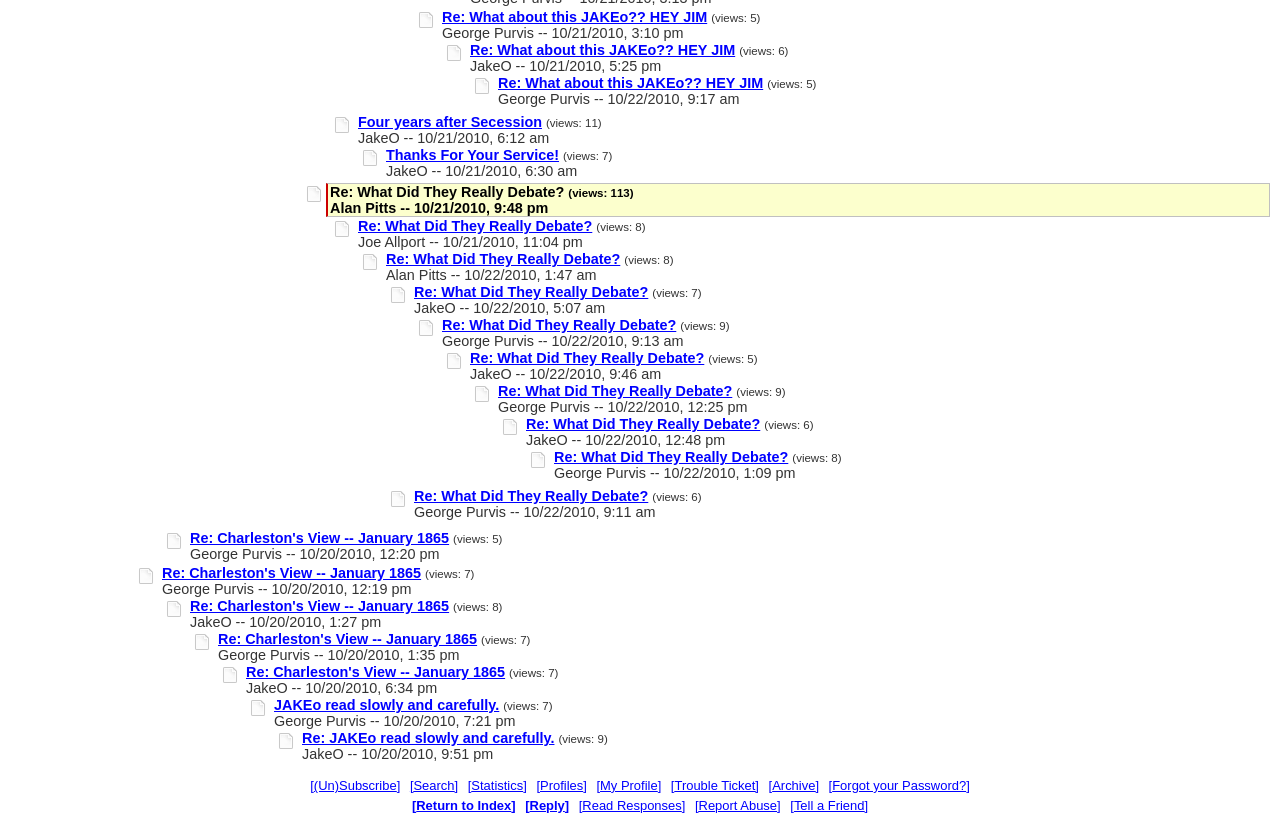Predict the bounding box coordinates for the UI element described as: "Report Abuse". The coordinates should be four float numbers between 0 and 1, presented as [left, top, right, bottom].

[0.543, 0.982, 0.61, 1.0]